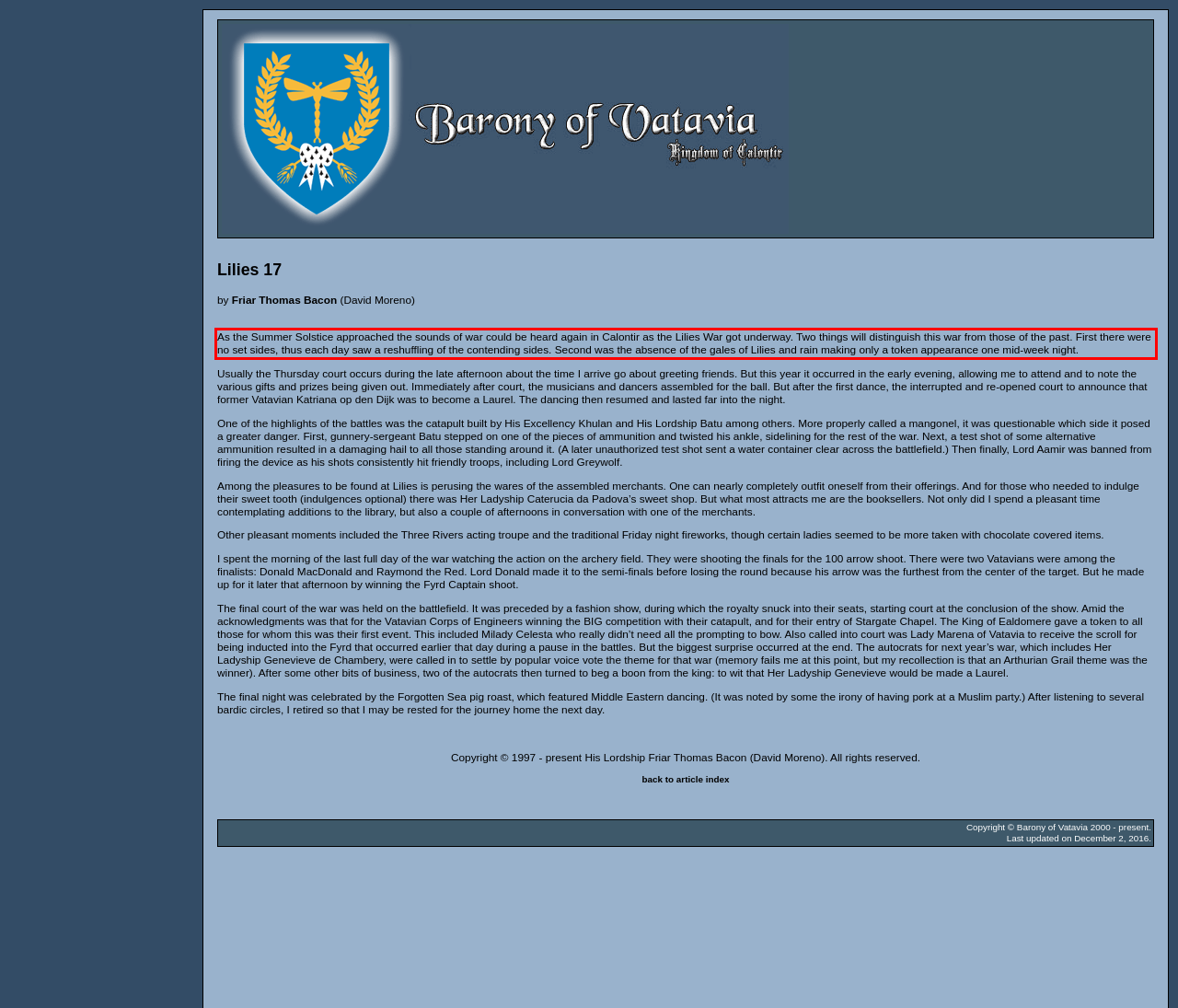Given the screenshot of a webpage, identify the red rectangle bounding box and recognize the text content inside it, generating the extracted text.

As the Summer Solstice approached the sounds of war could be heard again in Calontir as the Lilies War got underway. Two things will distinguish this war from those of the past. First there were no set sides, thus each day saw a reshuffling of the contending sides. Second was the absence of the gales of Lilies and rain making only a token appearance one mid-week night.